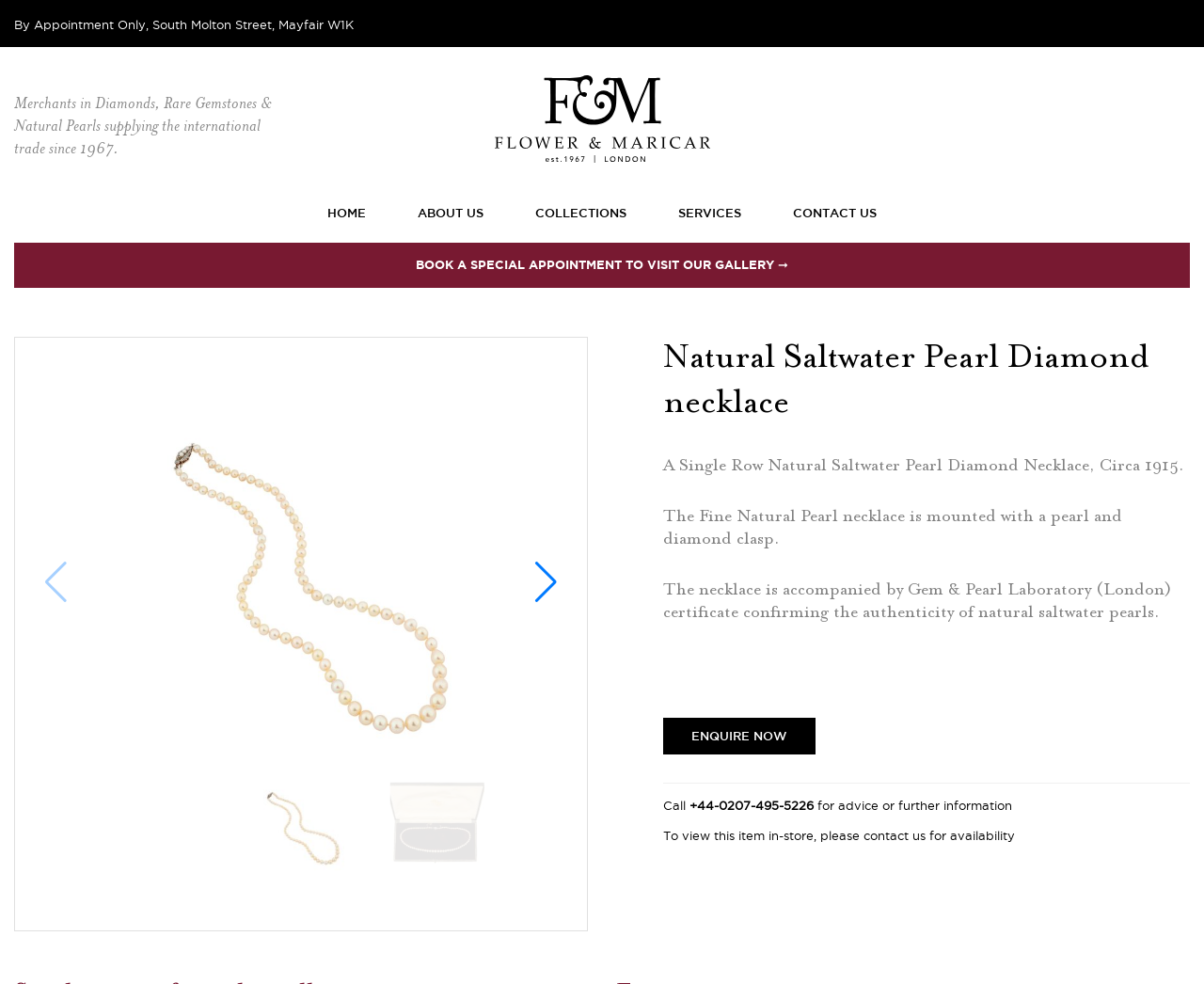Using the format (top-left x, top-left y, bottom-right x, bottom-right y), provide the bounding box coordinates for the described UI element. All values should be floating point numbers between 0 and 1: Home

[0.272, 0.194, 0.304, 0.242]